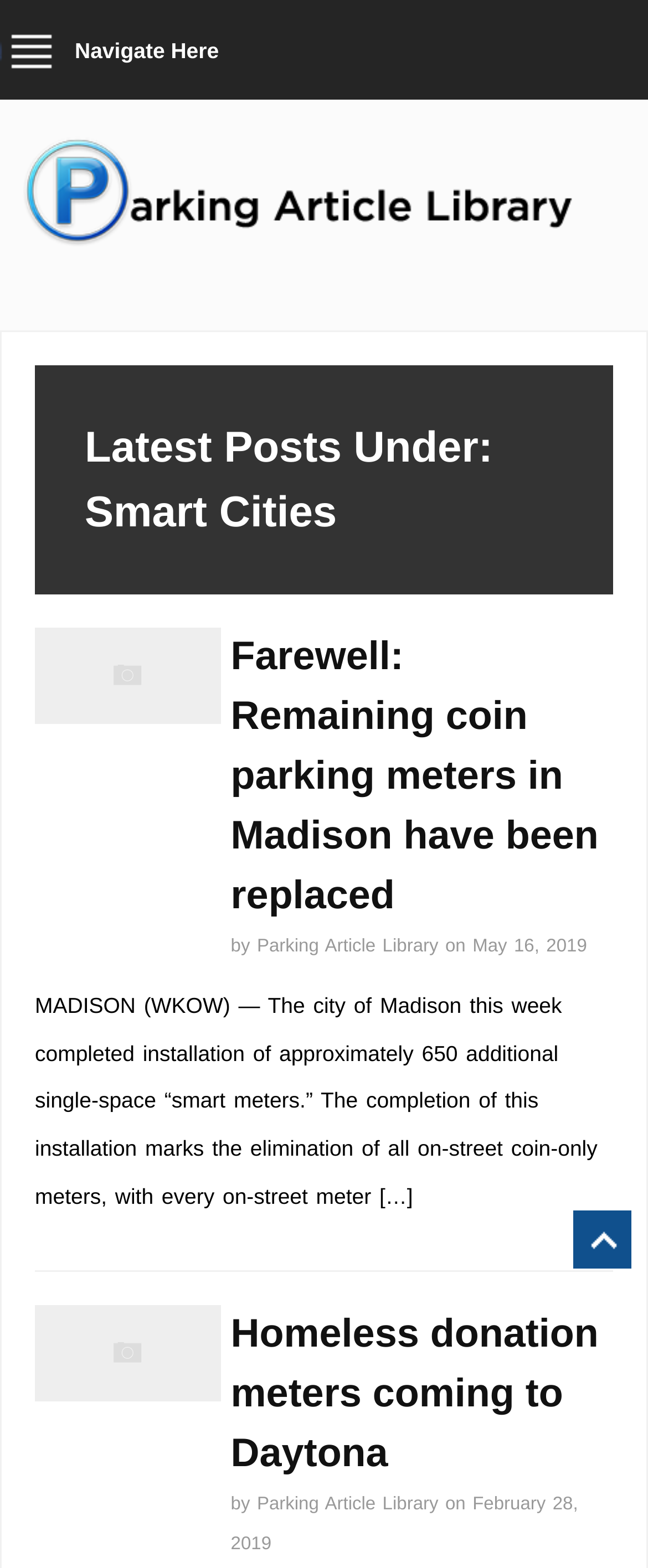Reply to the question with a single word or phrase:
Who is the author of the first article?

Parking Article Library